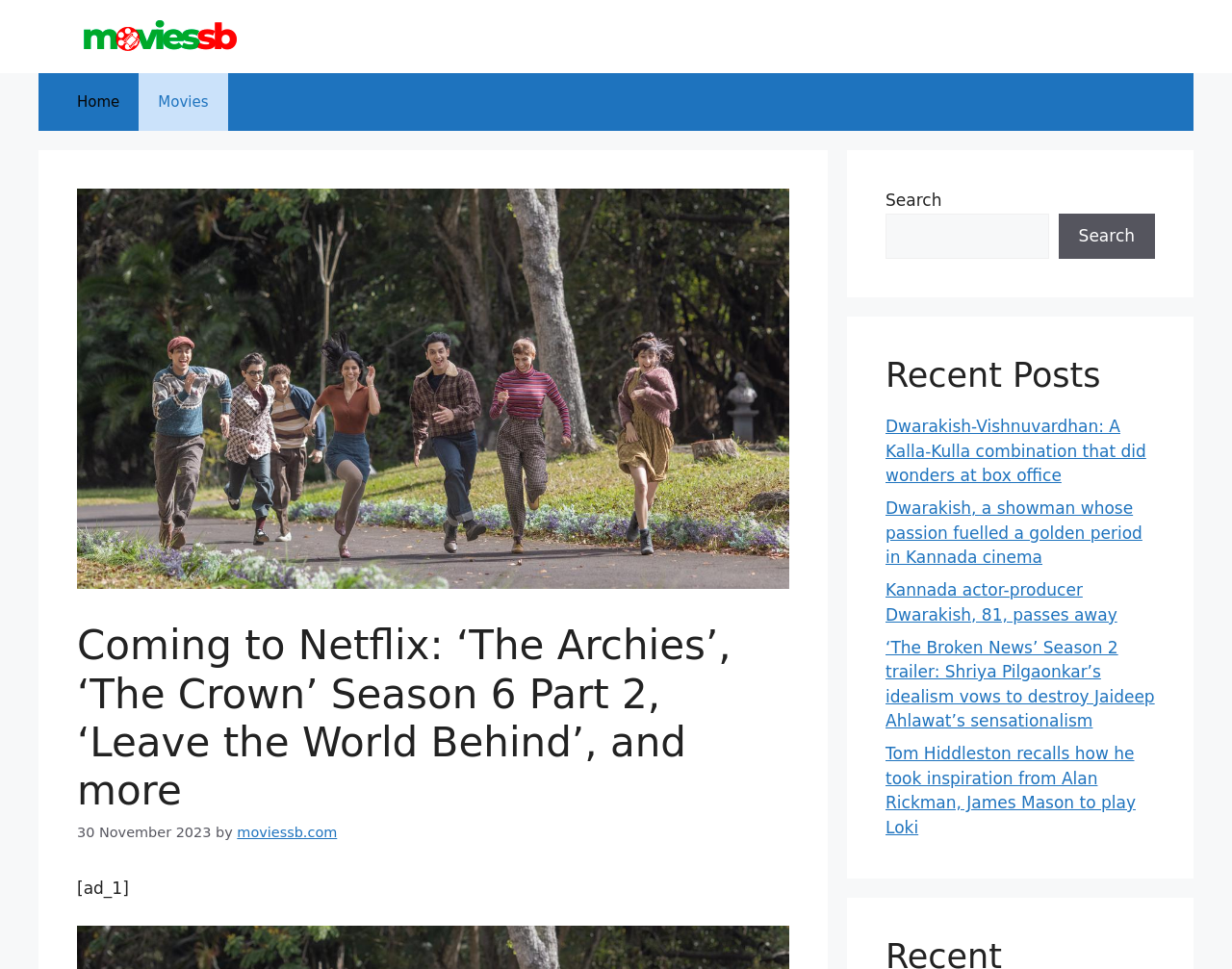Highlight the bounding box coordinates of the element you need to click to perform the following instruction: "Click the 'Movies' link."

[0.113, 0.075, 0.185, 0.135]